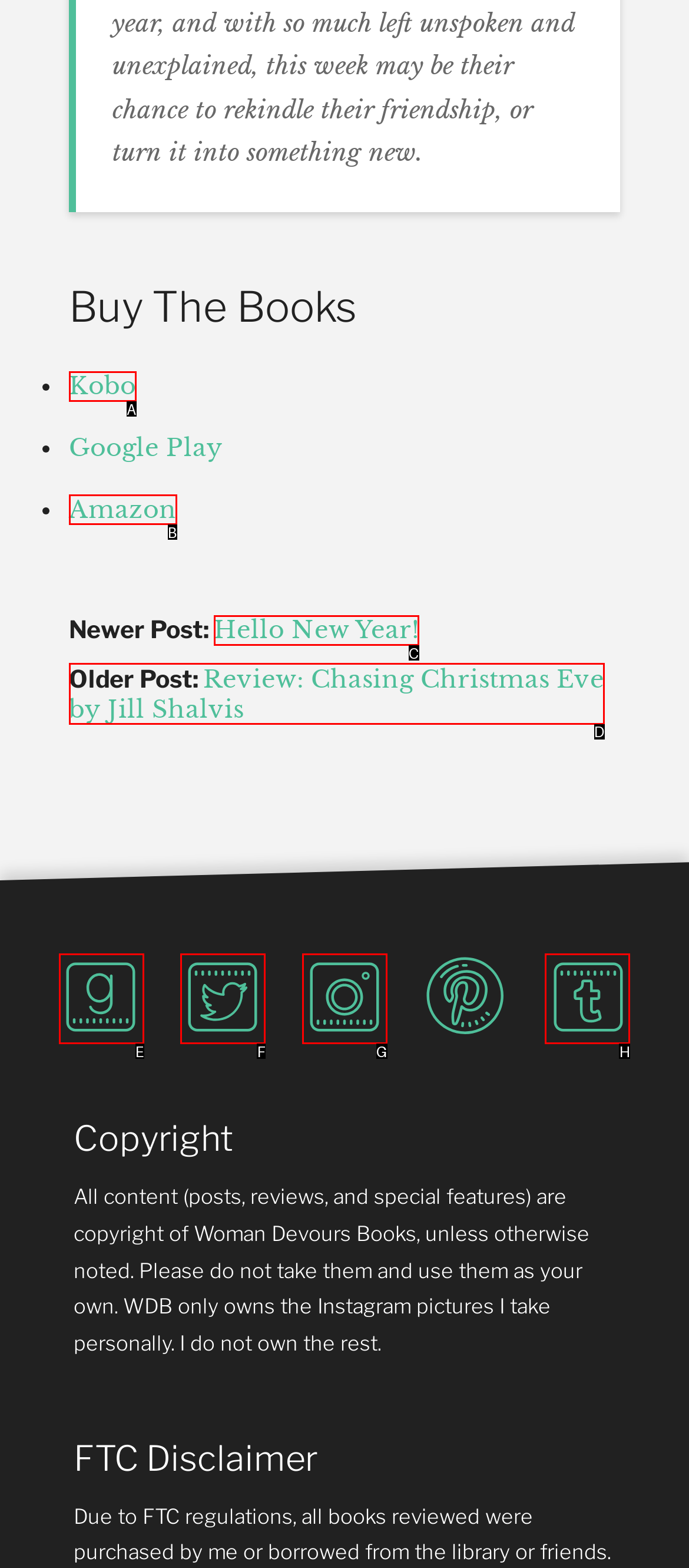Select the correct UI element to click for this task: Click on 'Review: Chasing Christmas Eve by Jill Shalvis'.
Answer using the letter from the provided options.

D